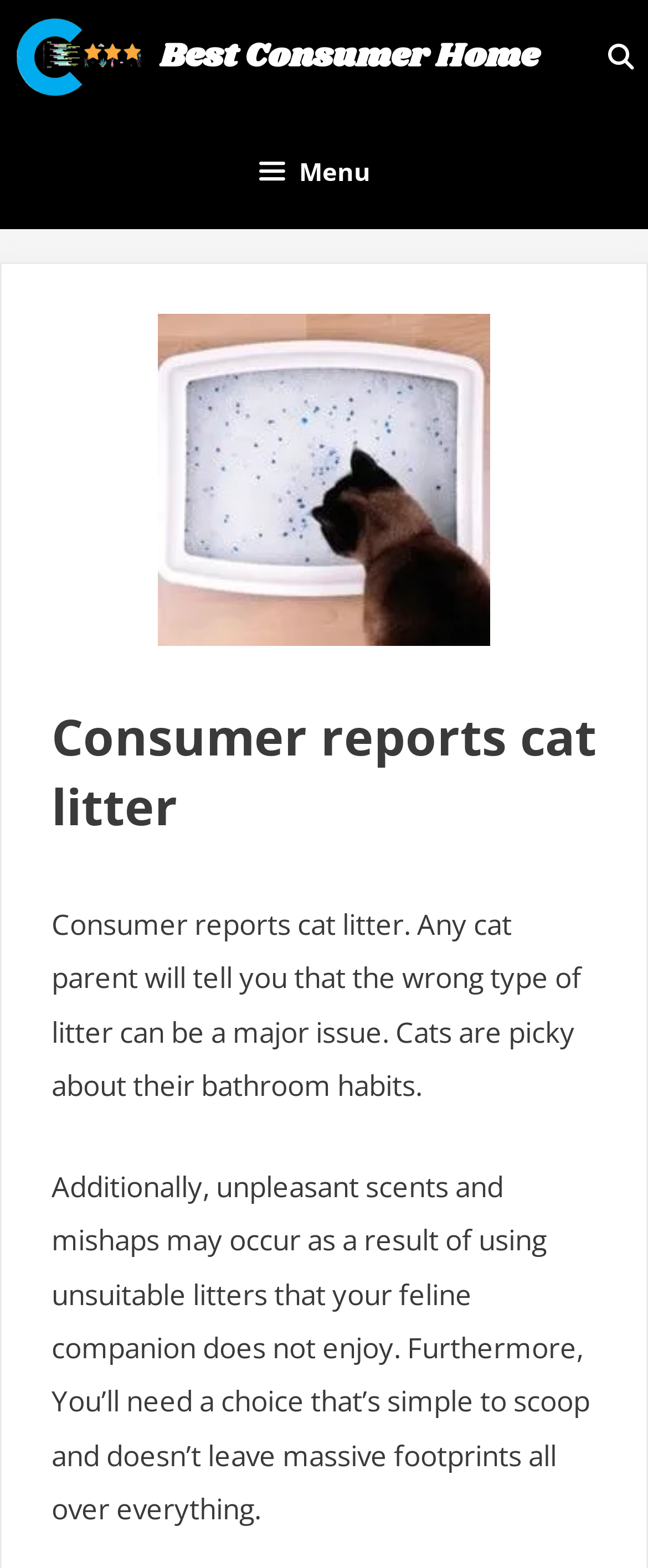How many paragraphs of text are there in the content section?
From the screenshot, supply a one-word or short-phrase answer.

2